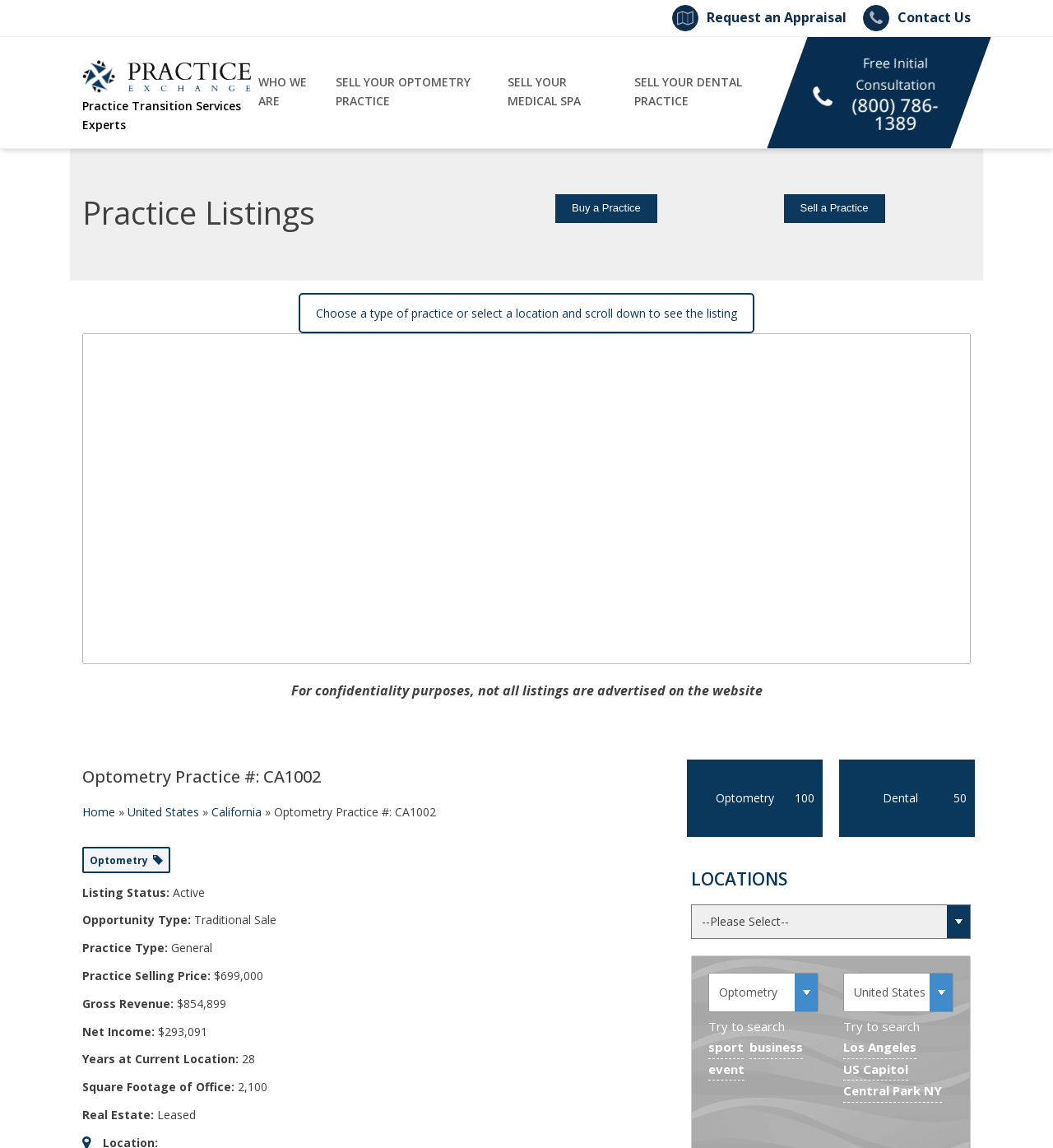Please give a short response to the question using one word or a phrase:
How many exam lanes are digitalized?

Three